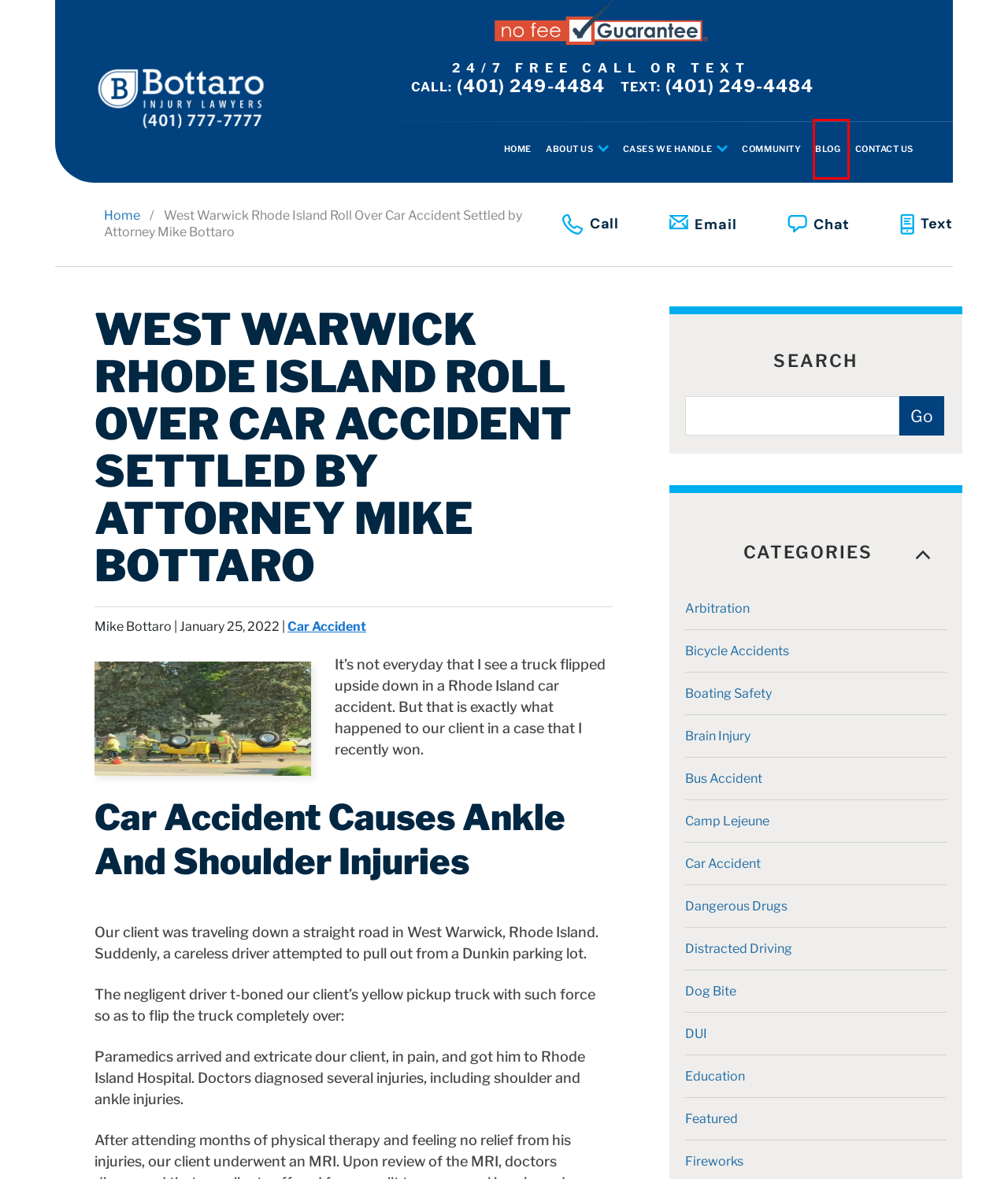You are looking at a webpage screenshot with a red bounding box around an element. Pick the description that best matches the new webpage after interacting with the element in the red bounding box. The possible descriptions are:
A. Dog Bite Archives | The Bottaro Law Firm, LLC
B. Blog | The Bottaro Law Firm, LLC
C. Camp Lejeune Archives | The Bottaro Law Firm, LLC
D. Contact Us | The Bottaro Law Firm, LLC
E. Education Archives | The Bottaro Law Firm, LLC
F. Bicycle Accidents Archives | The Bottaro Law Firm, LLC
G. Rhode Island Personal Injury Attorneys | The Bottaro Law Firm
H. Bus Accident Archives | The Bottaro Law Firm, LLC

B